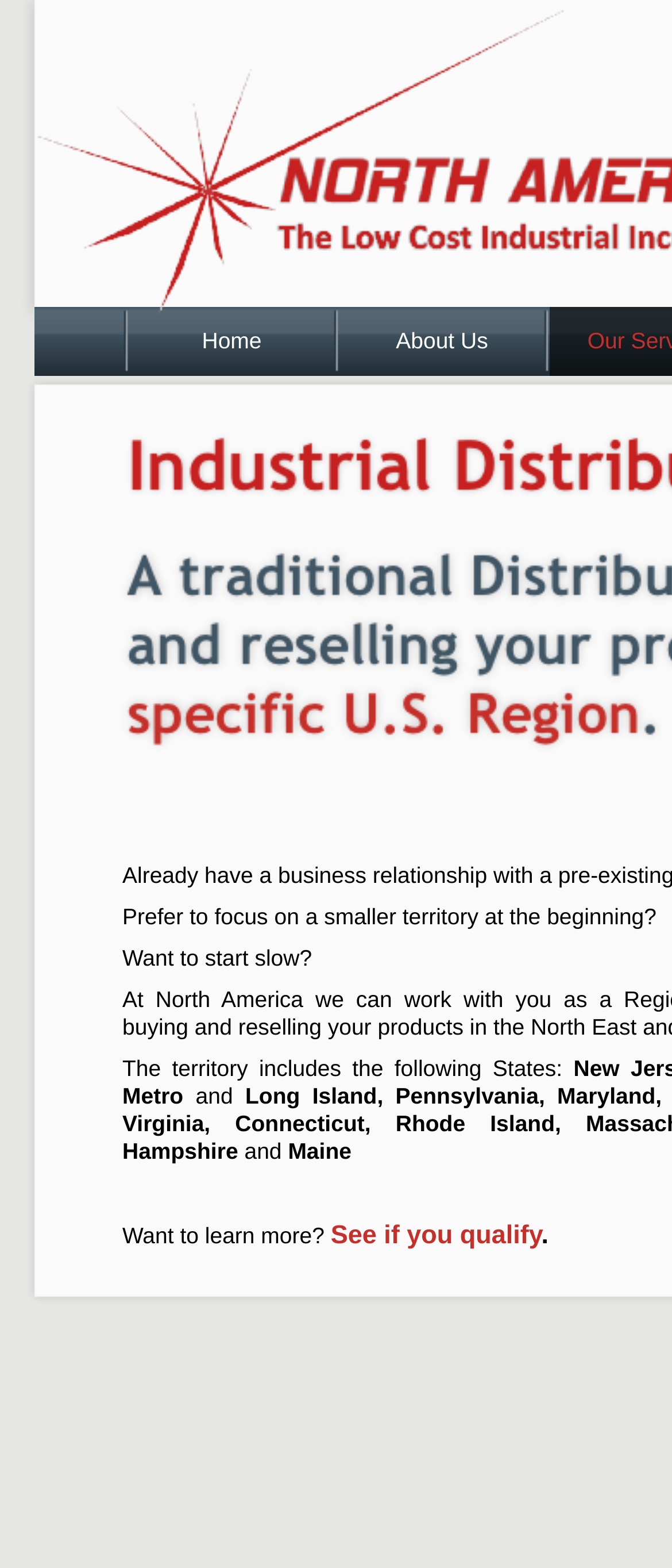Identify the bounding box for the UI element described as: "Home". Ensure the coordinates are four float numbers between 0 and 1, formatted as [left, top, right, bottom].

[0.192, 0.196, 0.497, 0.24]